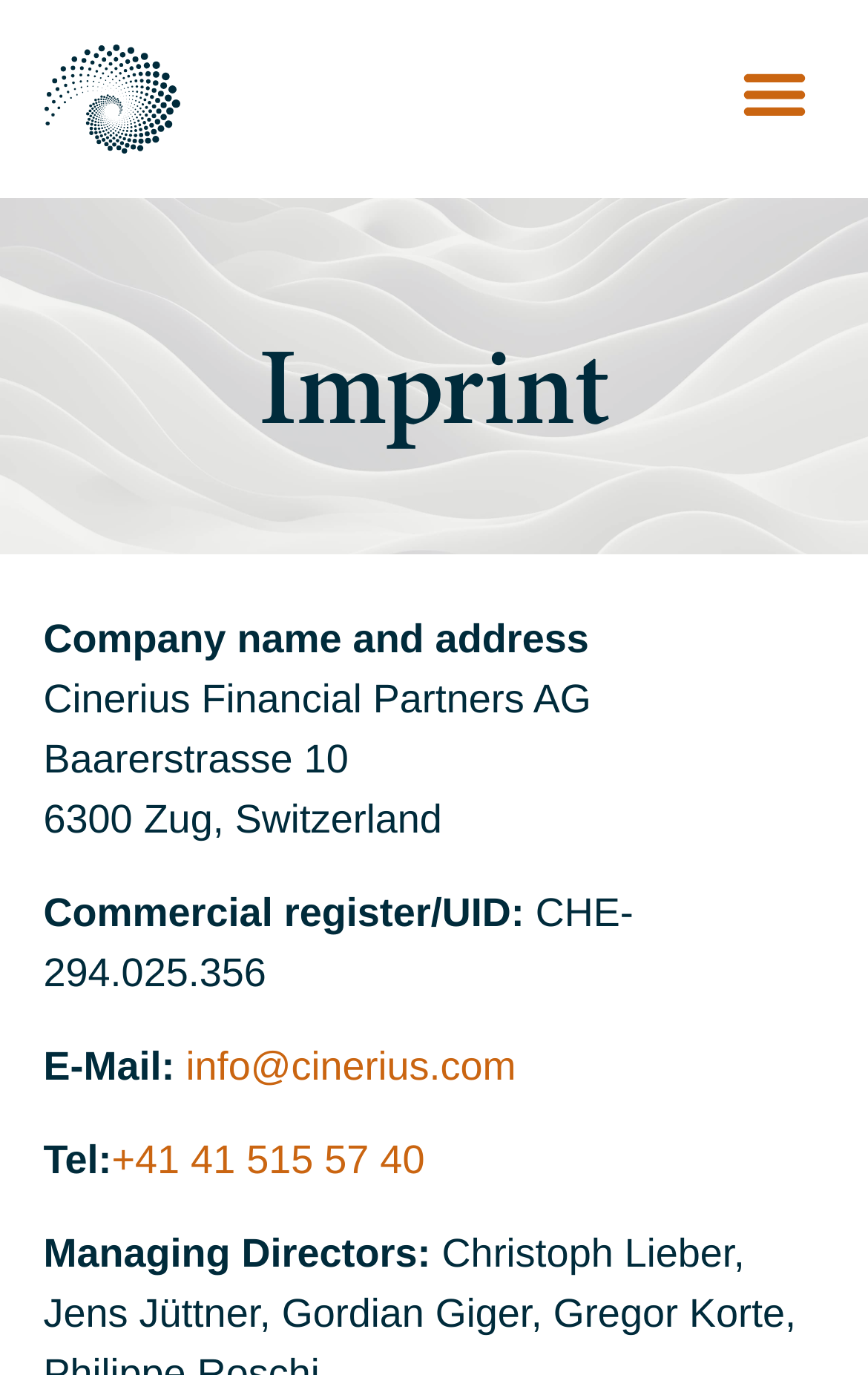Create a detailed narrative of the webpage’s visual and textual elements.

The webpage is about the imprint of Cinerius Financial Partners AG, a company based in Switzerland. At the top left of the page, there is a link, and to the right of it, a button labeled "Menu Toggle" that is not expanded. Below these elements, there is a heading that reads "Imprint". 

Under the heading, the company's name and address are displayed. The company name, "Cinerius Financial Partners AG", is followed by its address, "Baarerstrasse 10, 6300 Zug, Switzerland". 

Below the address, there are several lines of text providing additional information about the company. The first line reads "Commercial register/UID:", followed by the company's UID number, "CHE-294.025.356". 

The next line displays the company's email address, "info@cinerius.com", which is a clickable link. Below it, there is a line with the company's phone number, "+41 41 515 57 40", which is also a clickable link. 

Finally, at the bottom of the page, there is a line that reads "Managing Directors:", but it does not provide any specific names or information about the directors.